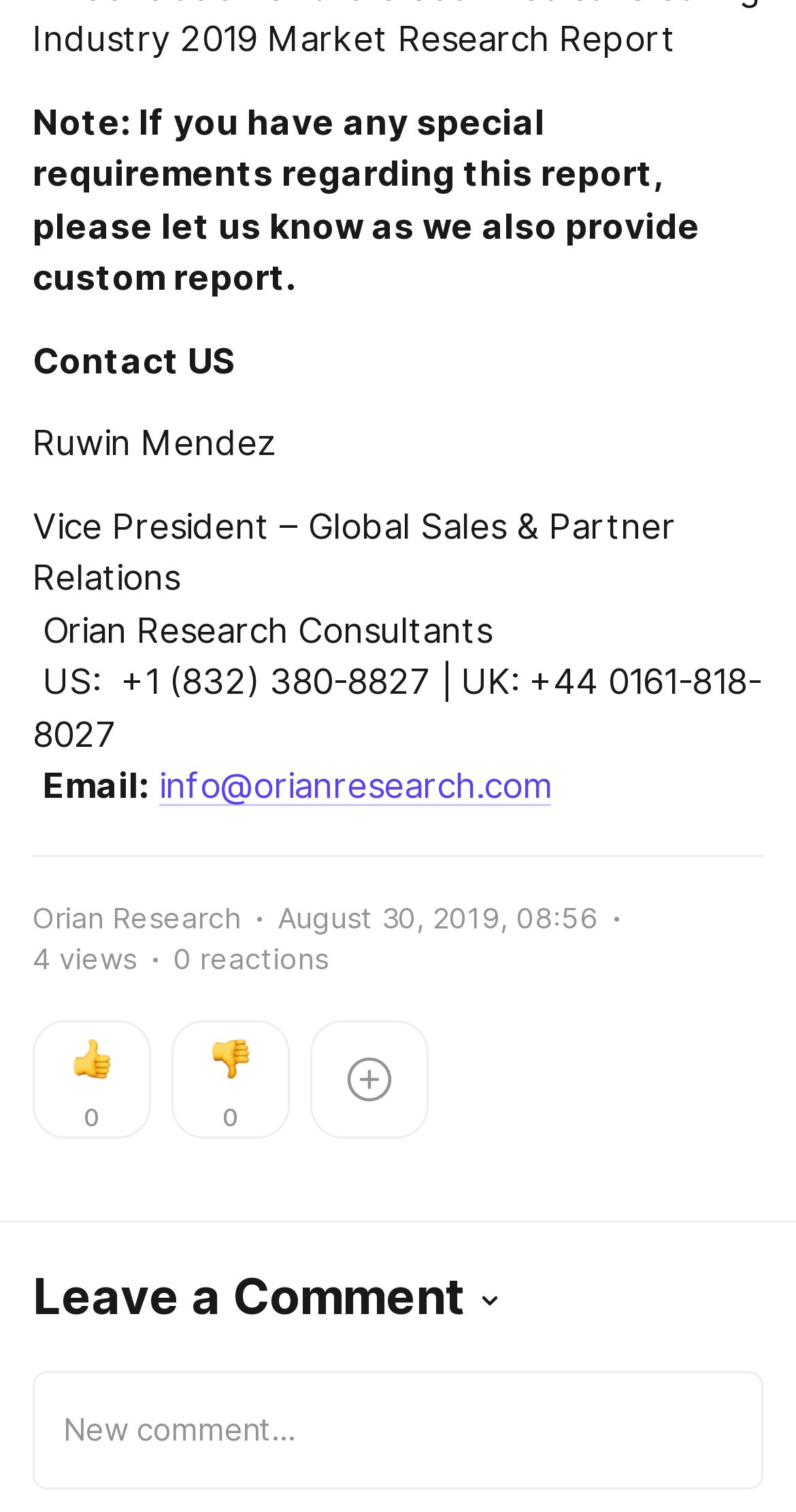Using the format (top-left x, top-left y, bottom-right x, bottom-right y), provide the bounding box coordinates for the described UI element. All values should be floating point numbers between 0 and 1: info@orianresearch.com

[0.2, 0.506, 0.692, 0.533]